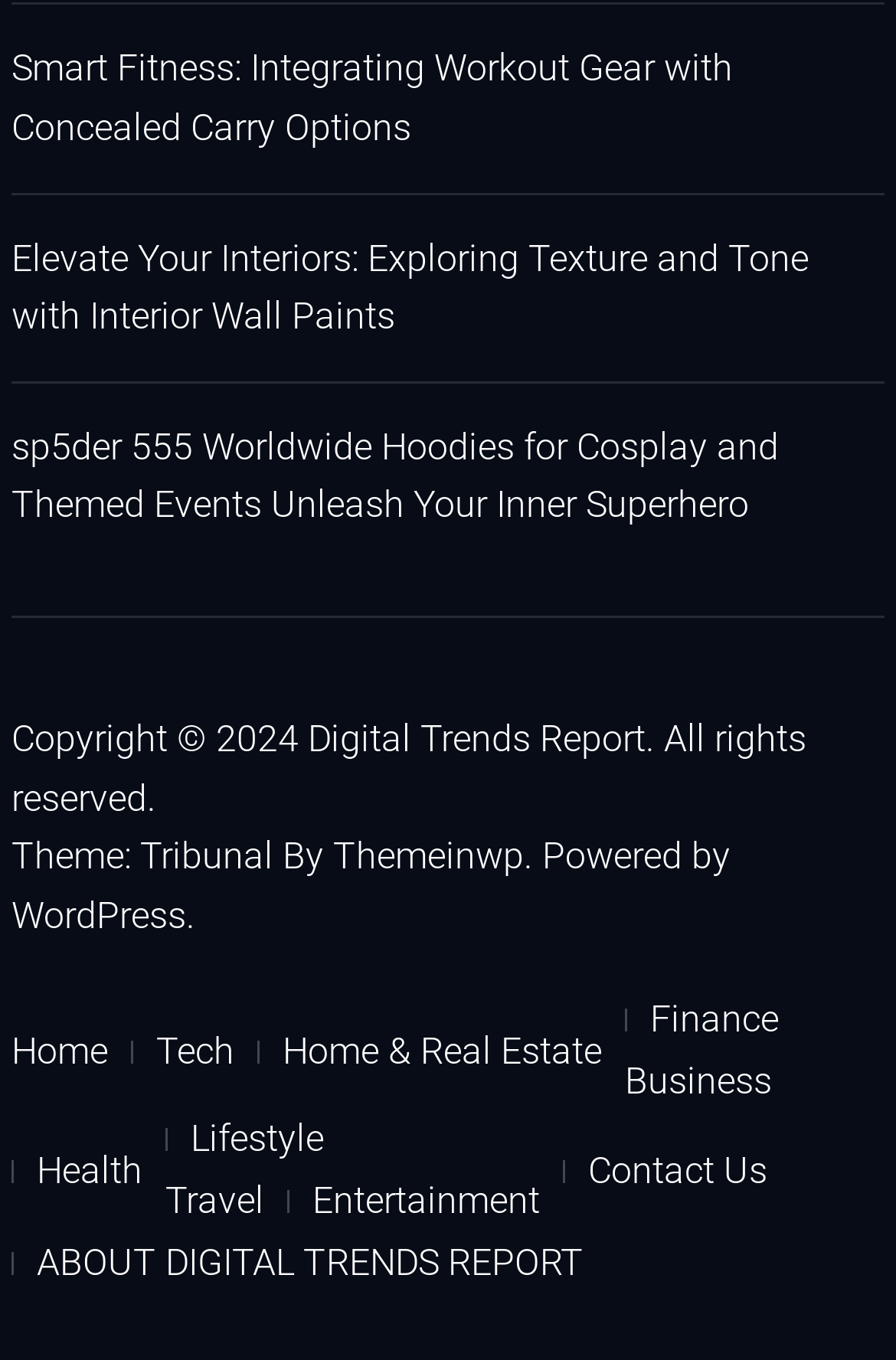Please give the bounding box coordinates of the area that should be clicked to fulfill the following instruction: "Visit the Home page". The coordinates should be in the format of four float numbers from 0 to 1, i.e., [left, top, right, bottom].

[0.013, 0.751, 0.146, 0.794]